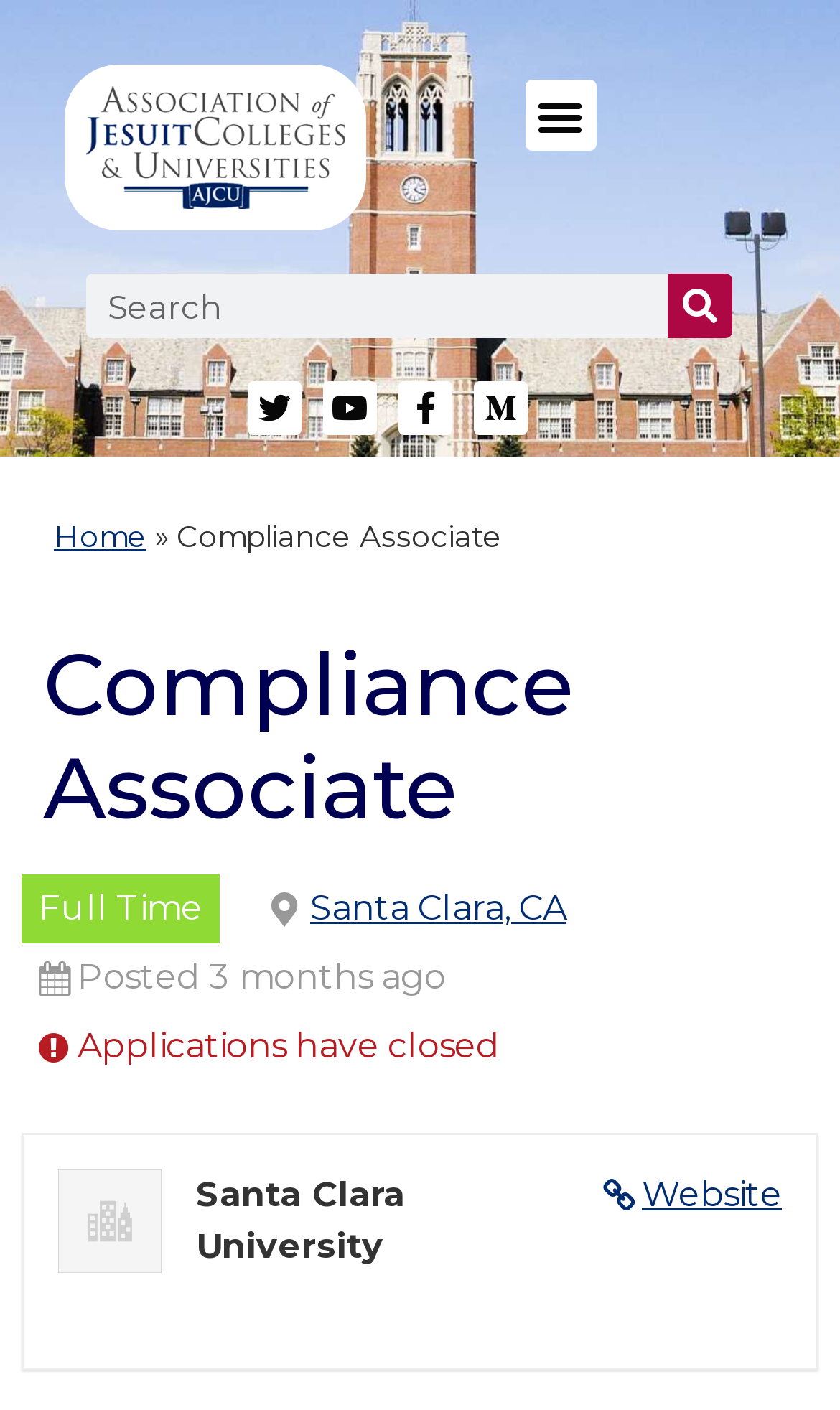From the element description: "parent_node: Search name="s" placeholder="Search"", extract the bounding box coordinates of the UI element. The coordinates should be expressed as four float numbers between 0 and 1, in the order [left, top, right, bottom].

[0.103, 0.195, 0.795, 0.24]